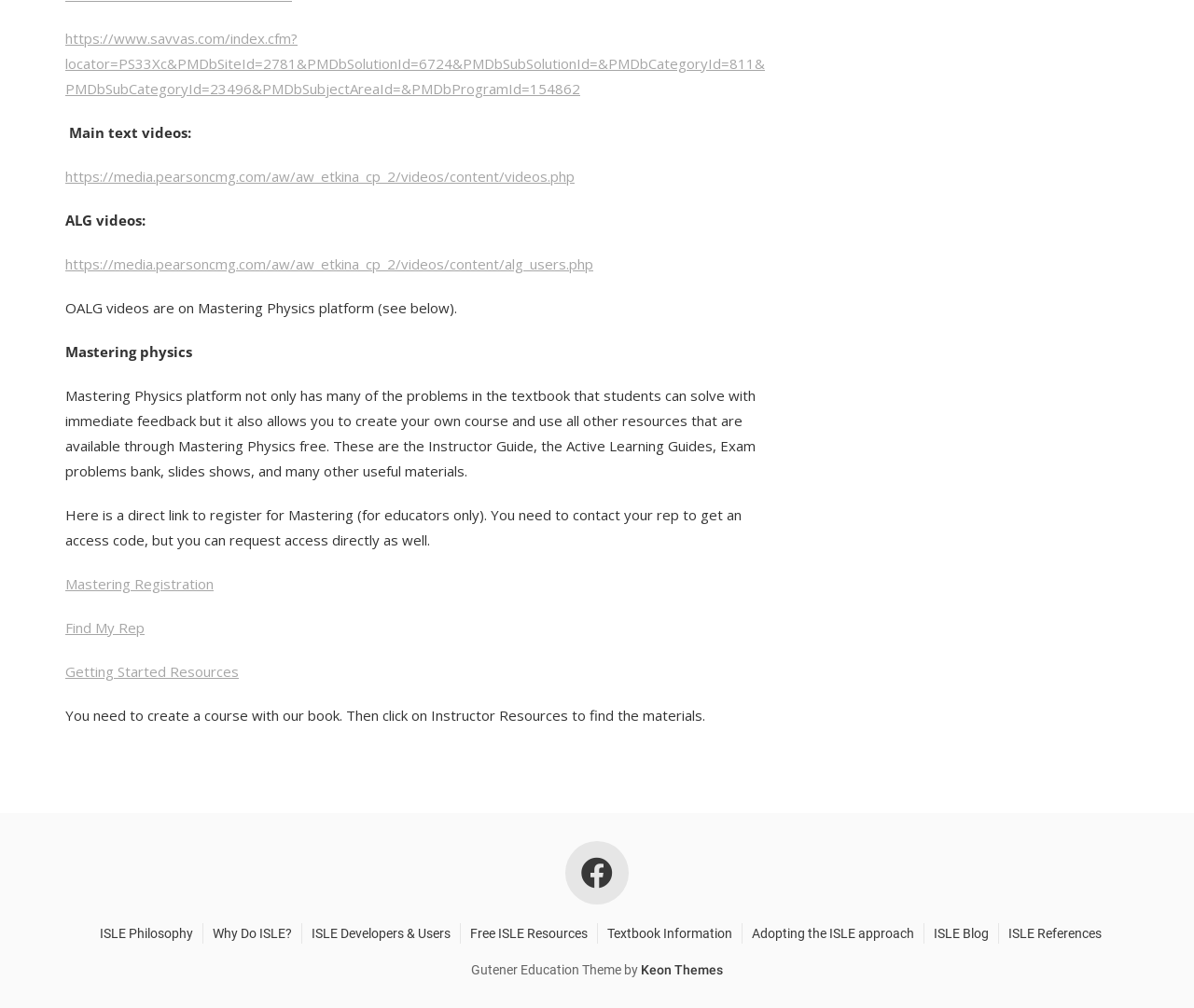What is the name of the approach mentioned on the webpage?
Can you provide an in-depth and detailed response to the question?

The webpage has a section with links related to ISLE, including ISLE Philosophy, Why Do ISLE?, ISLE Developers & Users, and more, indicating that ISLE is an approach or methodology being discussed.